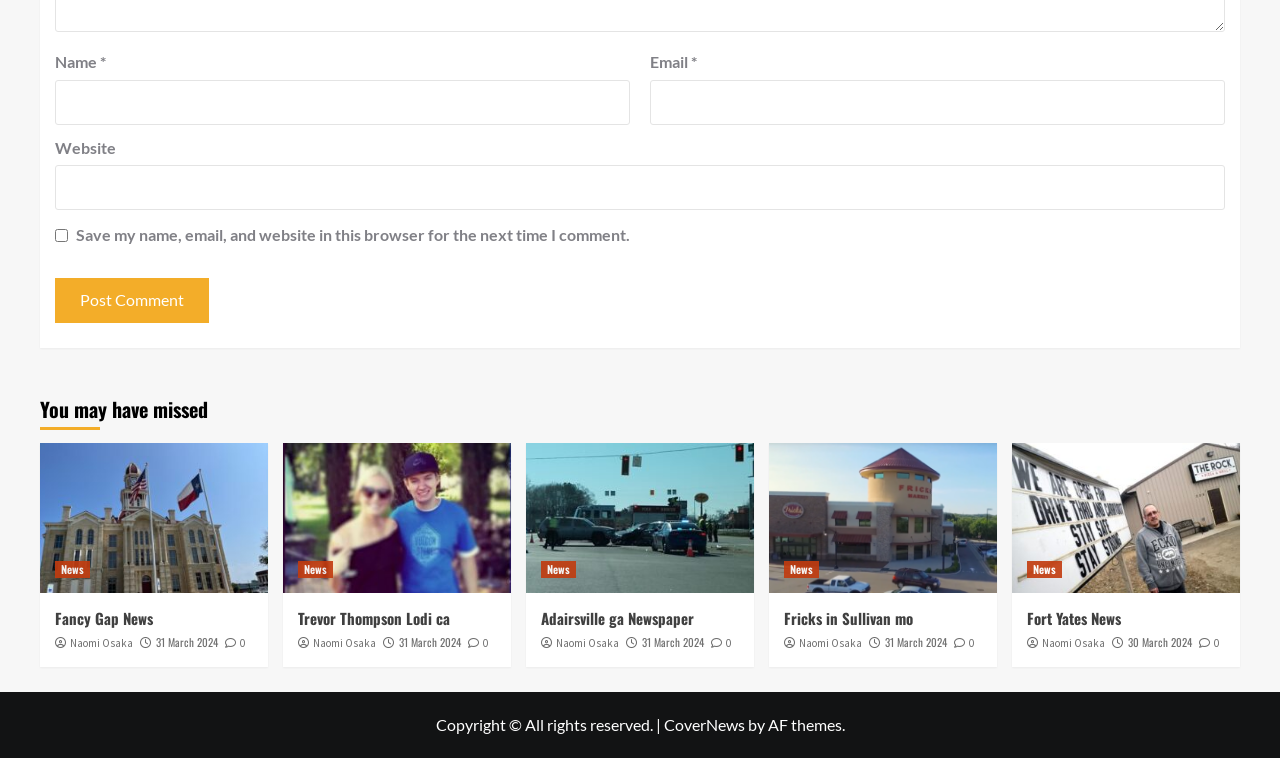Could you specify the bounding box coordinates for the clickable section to complete the following instruction: "Visit the 'Fancy Gap News' page"?

[0.043, 0.801, 0.12, 0.83]